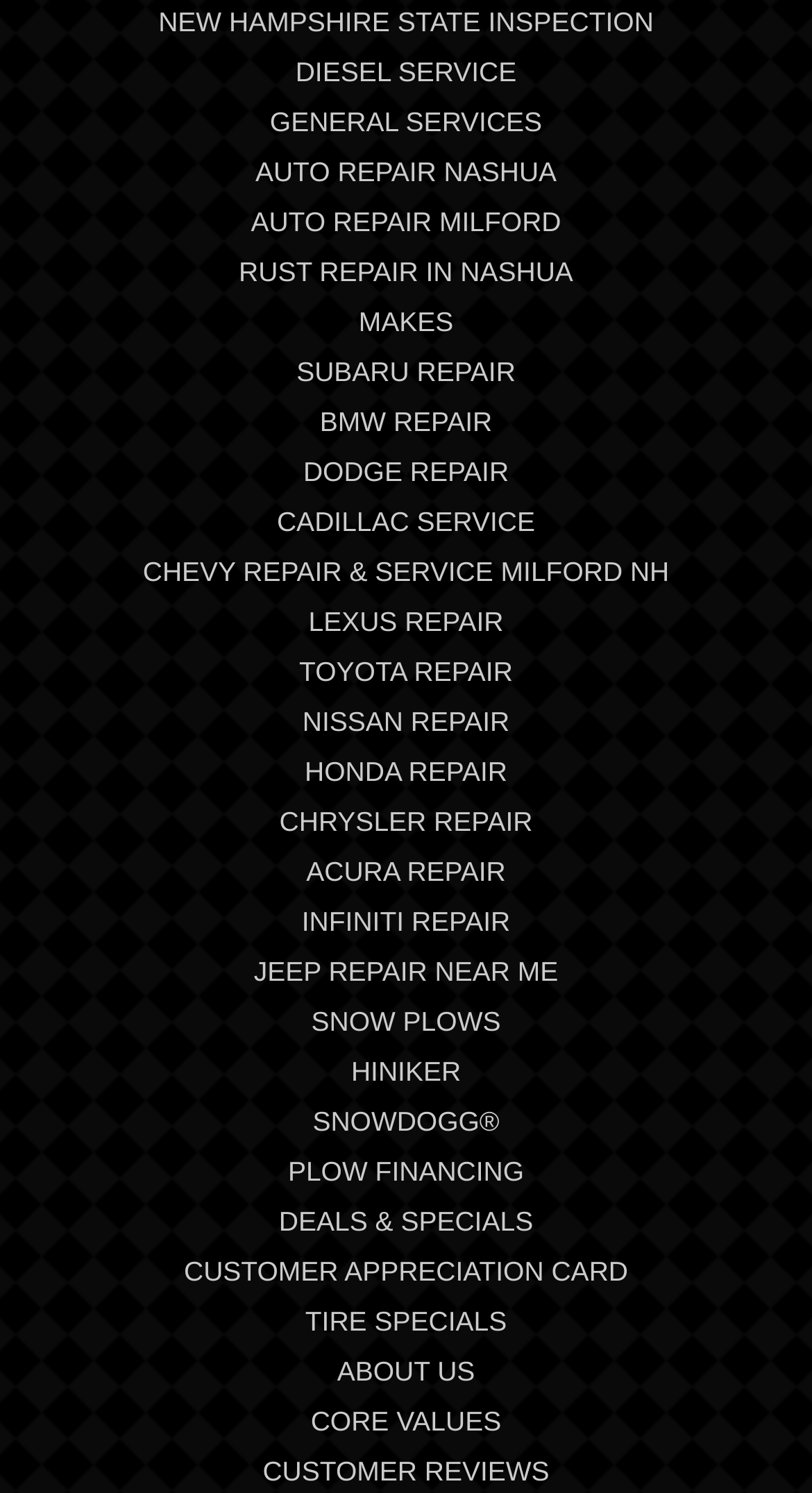Can you identify the bounding box coordinates of the clickable region needed to carry out this instruction: 'Explore DIESEL SERVICE options'? The coordinates should be four float numbers within the range of 0 to 1, stated as [left, top, right, bottom].

[0.364, 0.038, 0.636, 0.059]